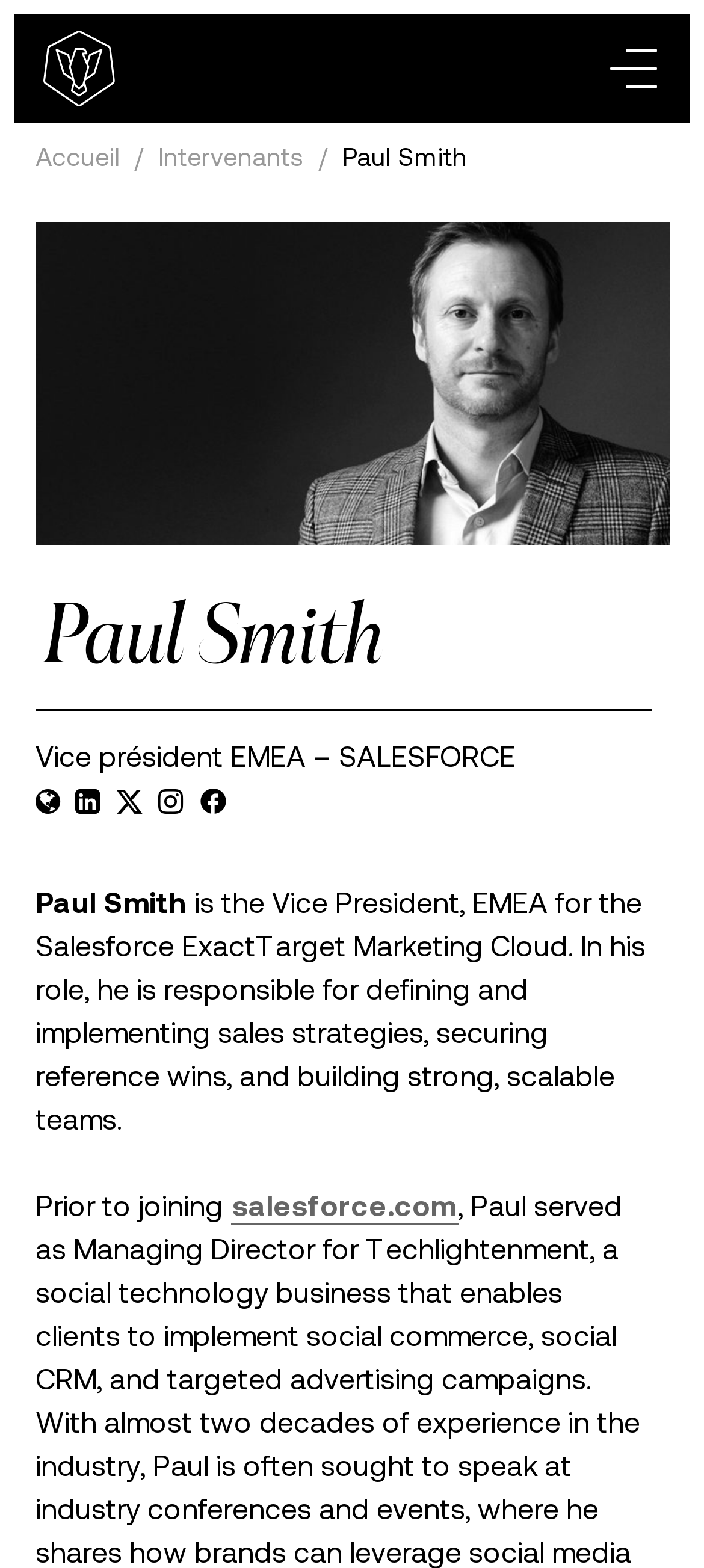What is the company Paul Smith works for?
Based on the content of the image, thoroughly explain and answer the question.

I found this information by looking at the text 'Vice président EMEA – SALESFORCE' which is located below Paul Smith's name and image on the webpage, and also by looking at the text 'Salesforce ExactTarget Marketing Cloud' which is part of his job description.